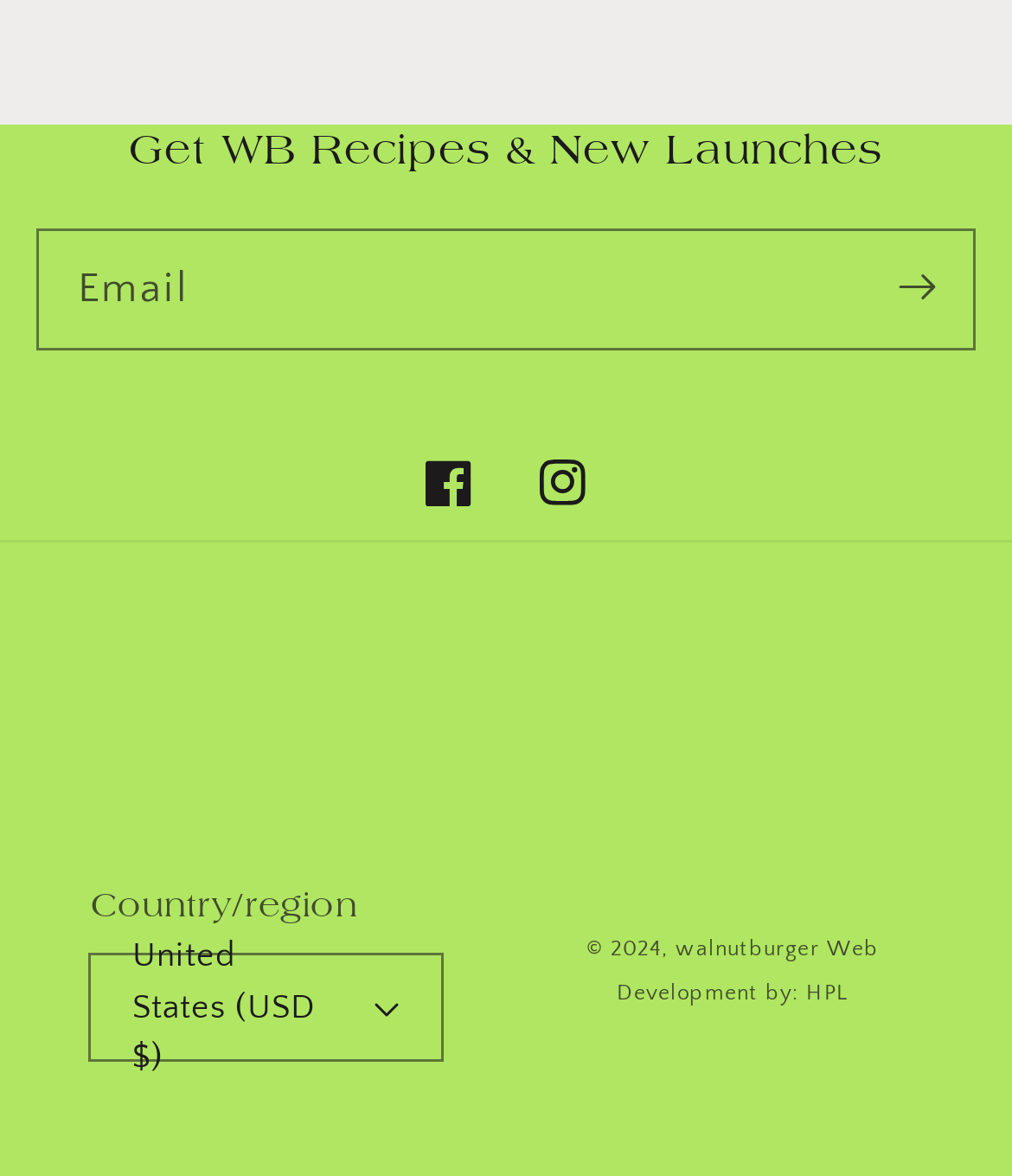What is the copyright year?
We need a detailed and exhaustive answer to the question. Please elaborate.

The StaticText ' 2024,' is present on the webpage, indicating that the website's content is copyrighted in the year 2024.